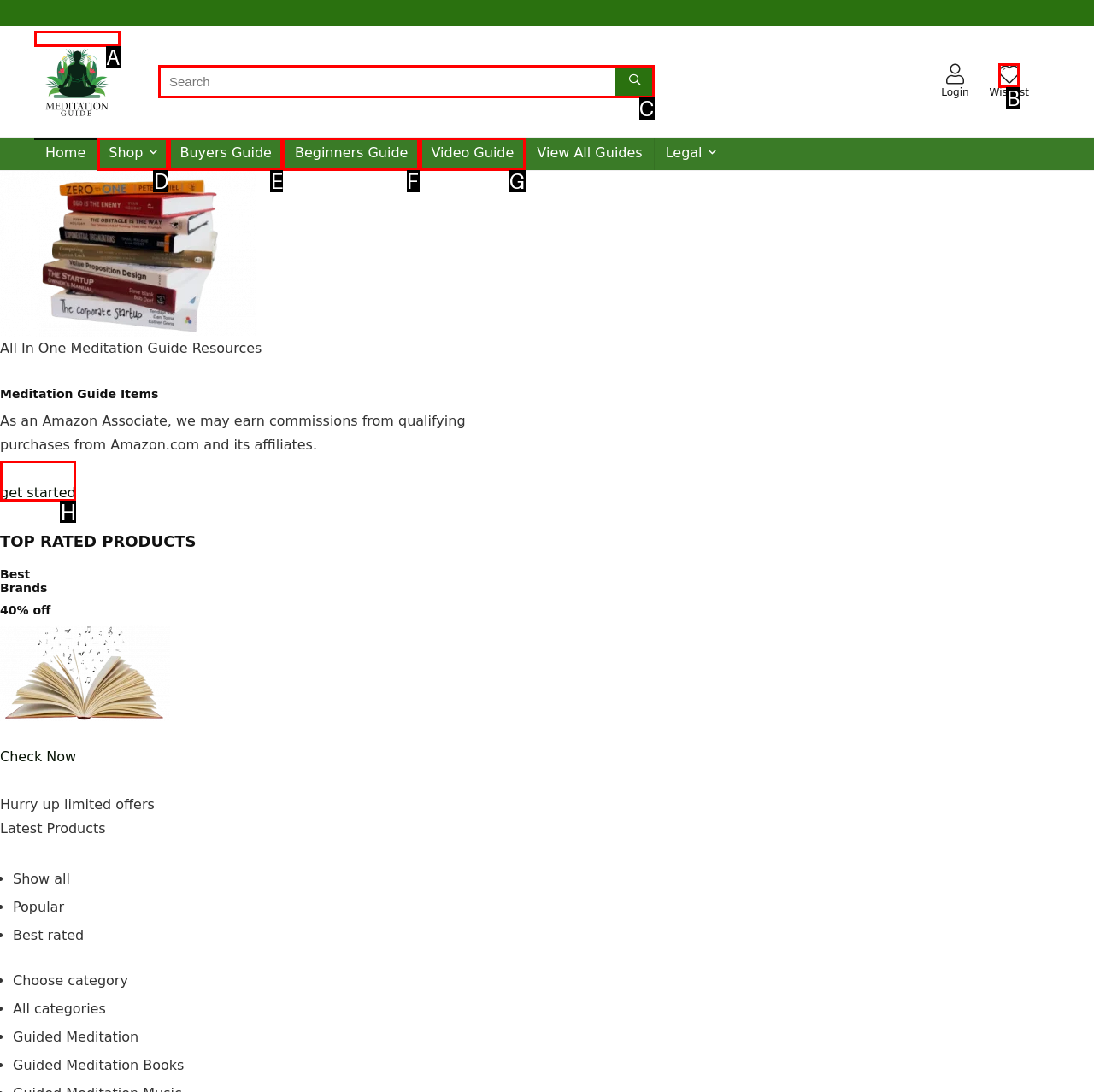Identify the HTML element that corresponds to the following description: Video Guide. Provide the letter of the correct option from the presented choices.

G